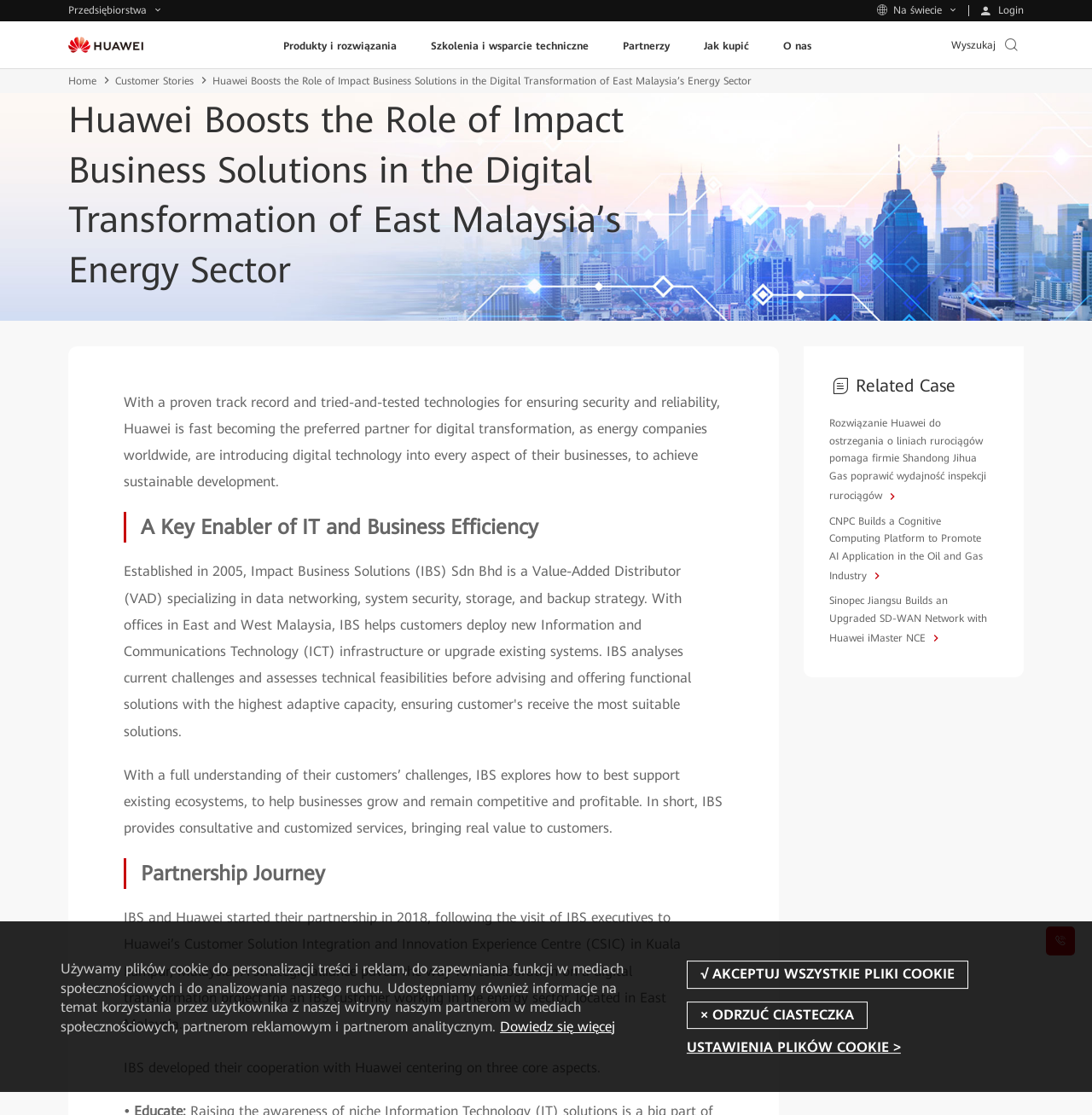Provide the bounding box coordinates of the HTML element described as: "Customer Stories". The bounding box coordinates should be four float numbers between 0 and 1, i.e., [left, top, right, bottom].

[0.105, 0.064, 0.195, 0.082]